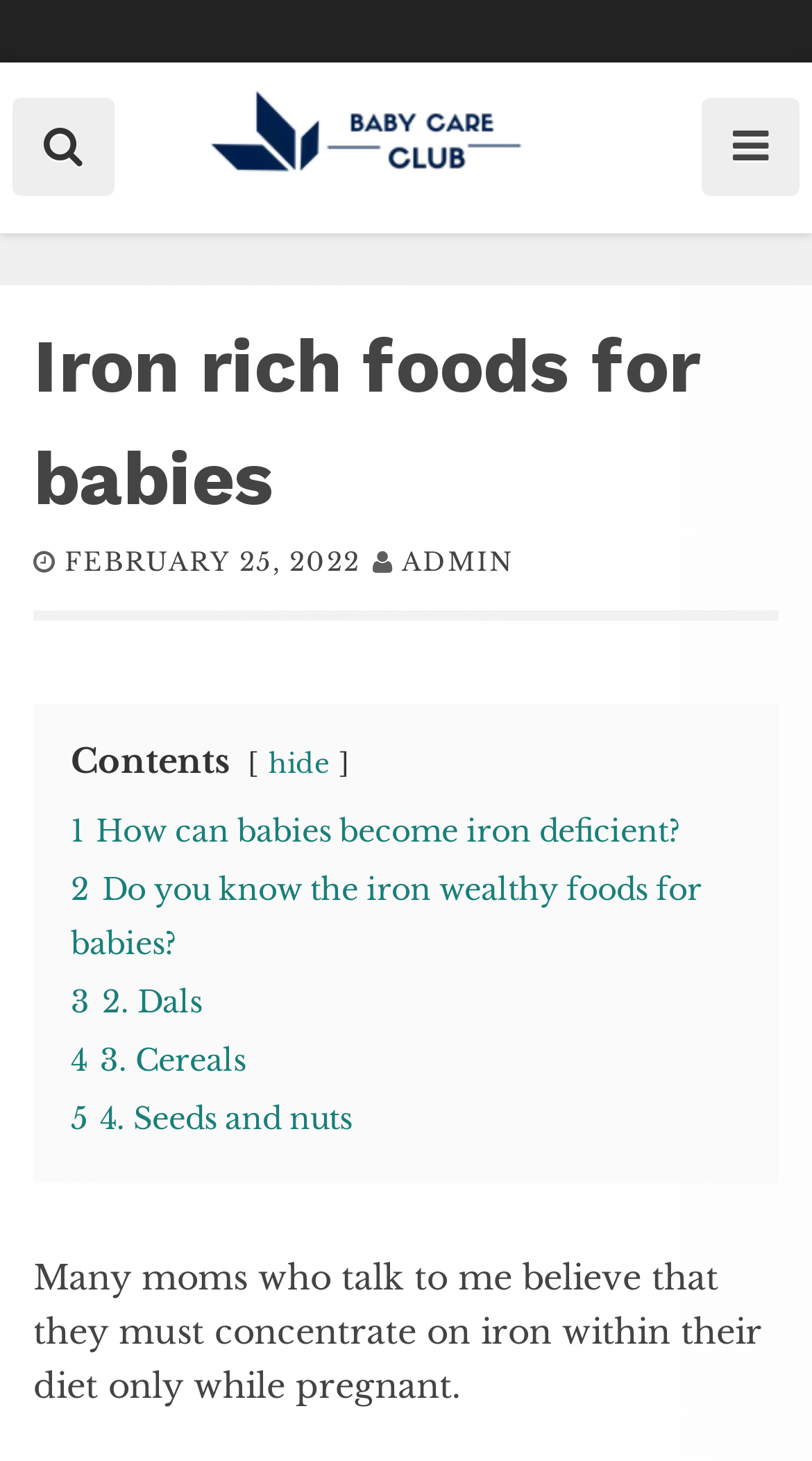Locate the bounding box coordinates of the region to be clicked to comply with the following instruction: "Learn about Delivery Information". The coordinates must be four float numbers between 0 and 1, in the form [left, top, right, bottom].

None